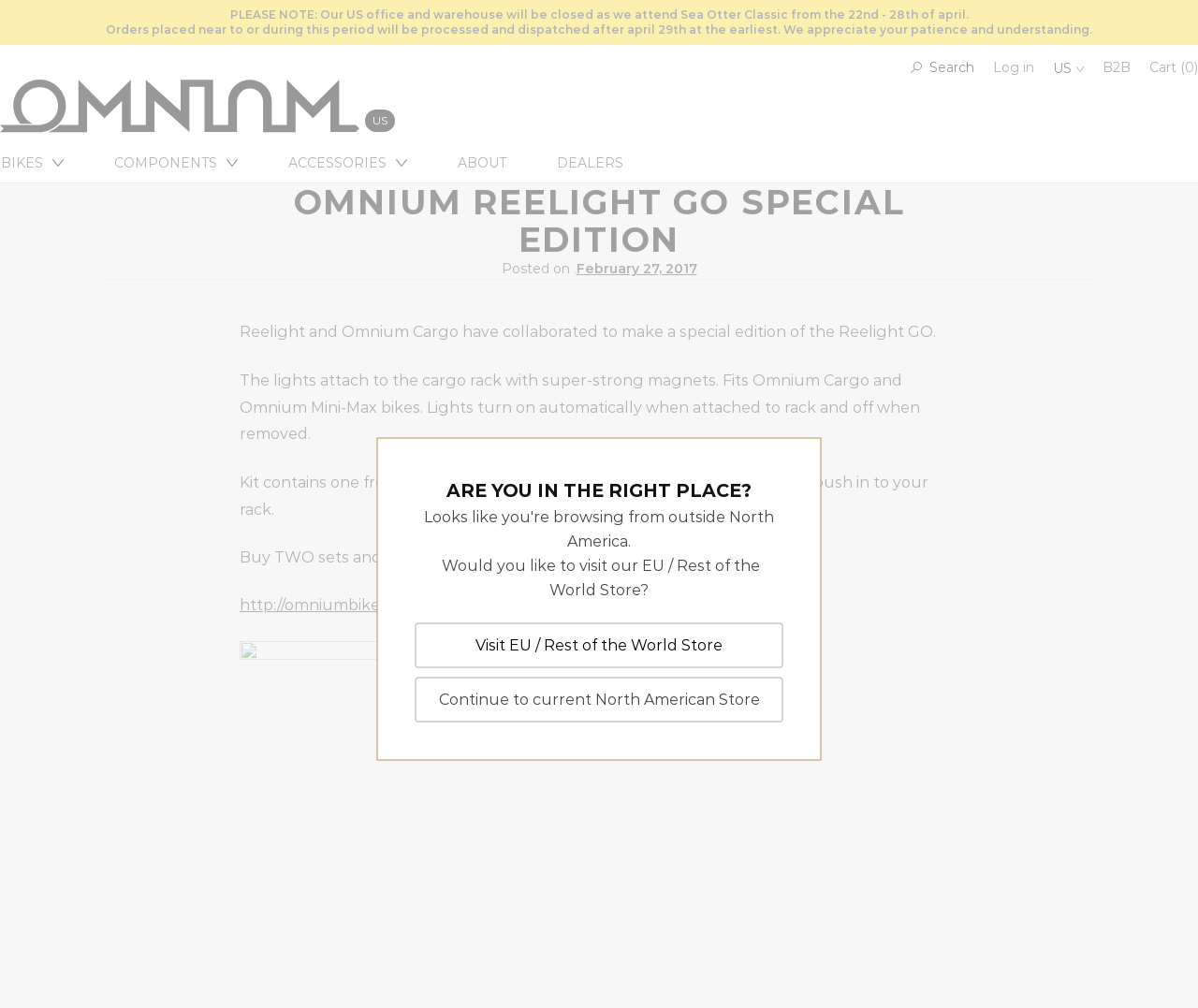Find the bounding box coordinates of the clickable area required to complete the following action: "Log in".

[0.829, 0.058, 0.864, 0.079]